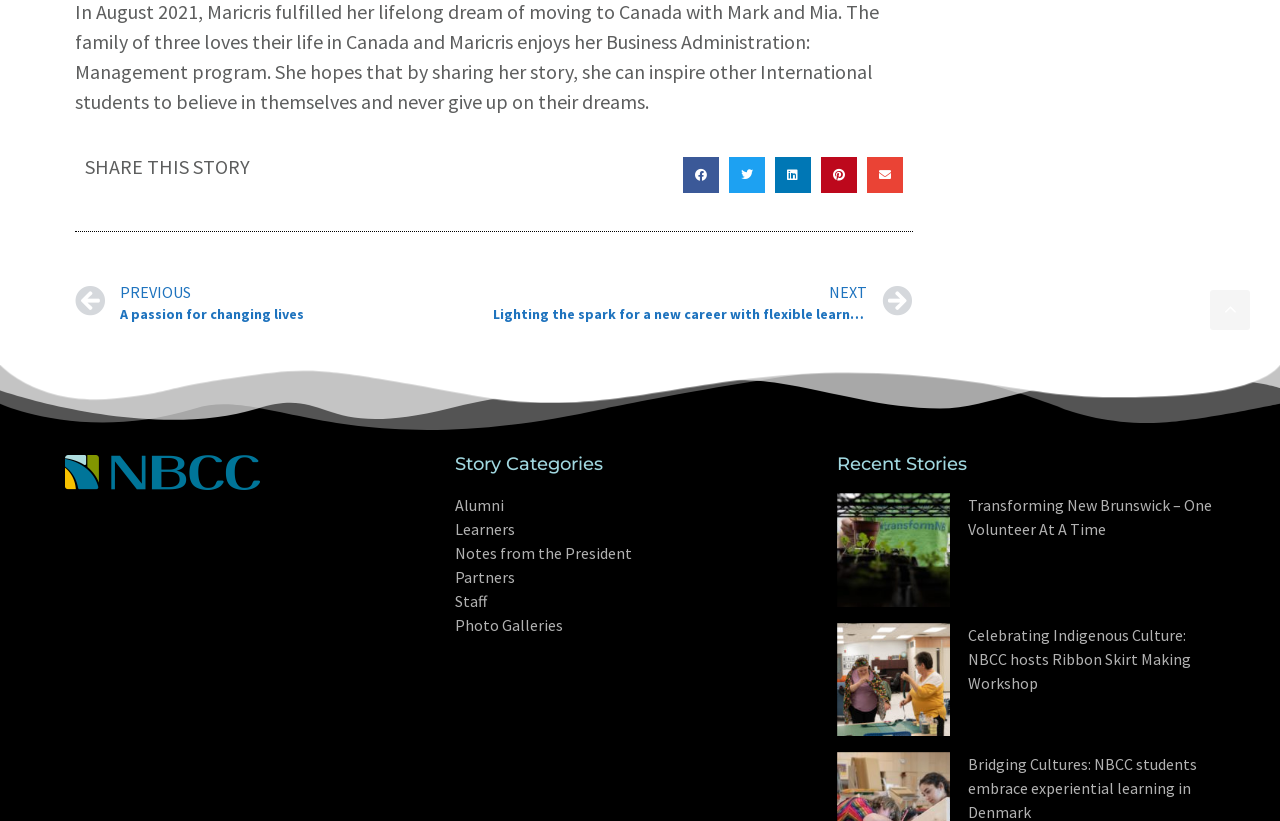Use a single word or phrase to answer the question:
What is the title of the first story category?

Alumni